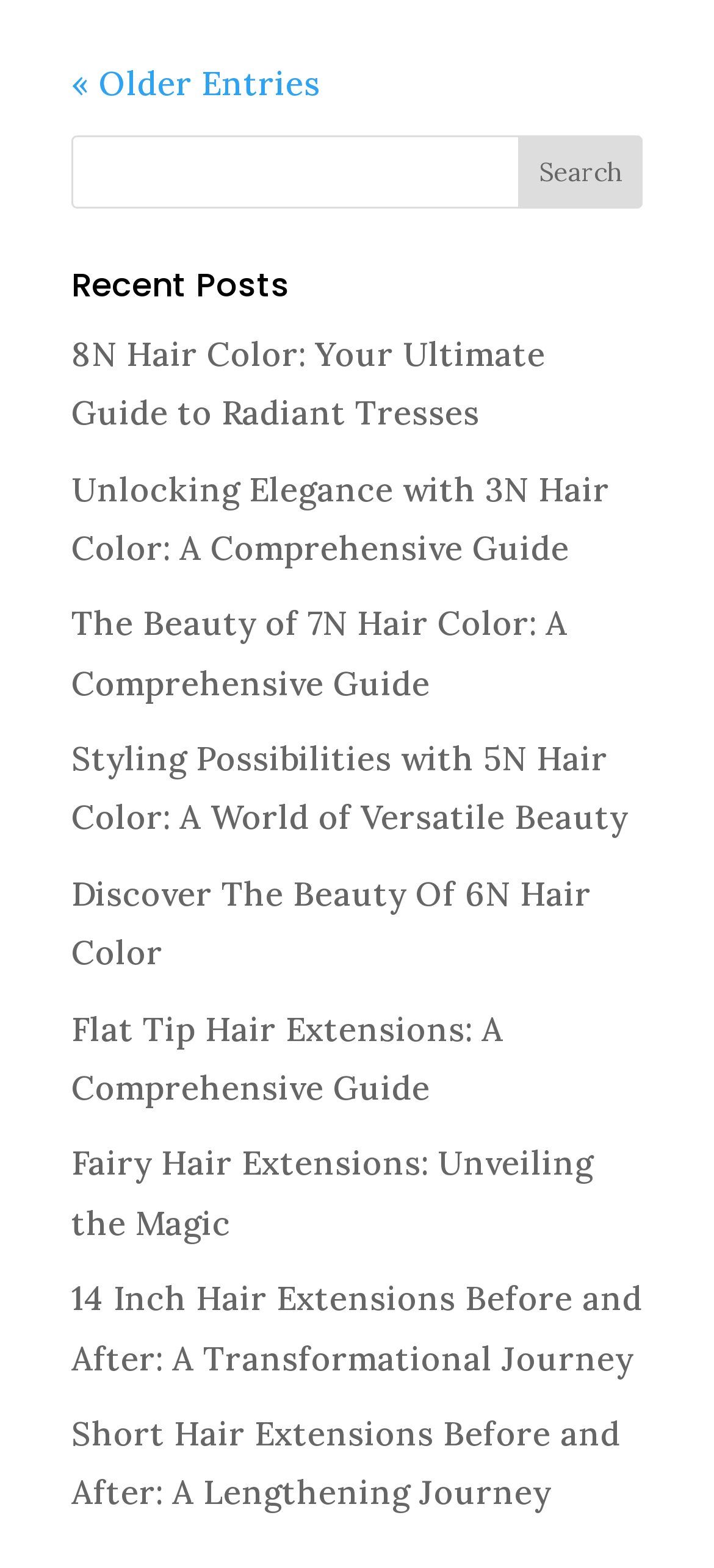Please determine the bounding box coordinates of the element's region to click for the following instruction: "Search for a topic".

[0.1, 0.087, 0.9, 0.133]